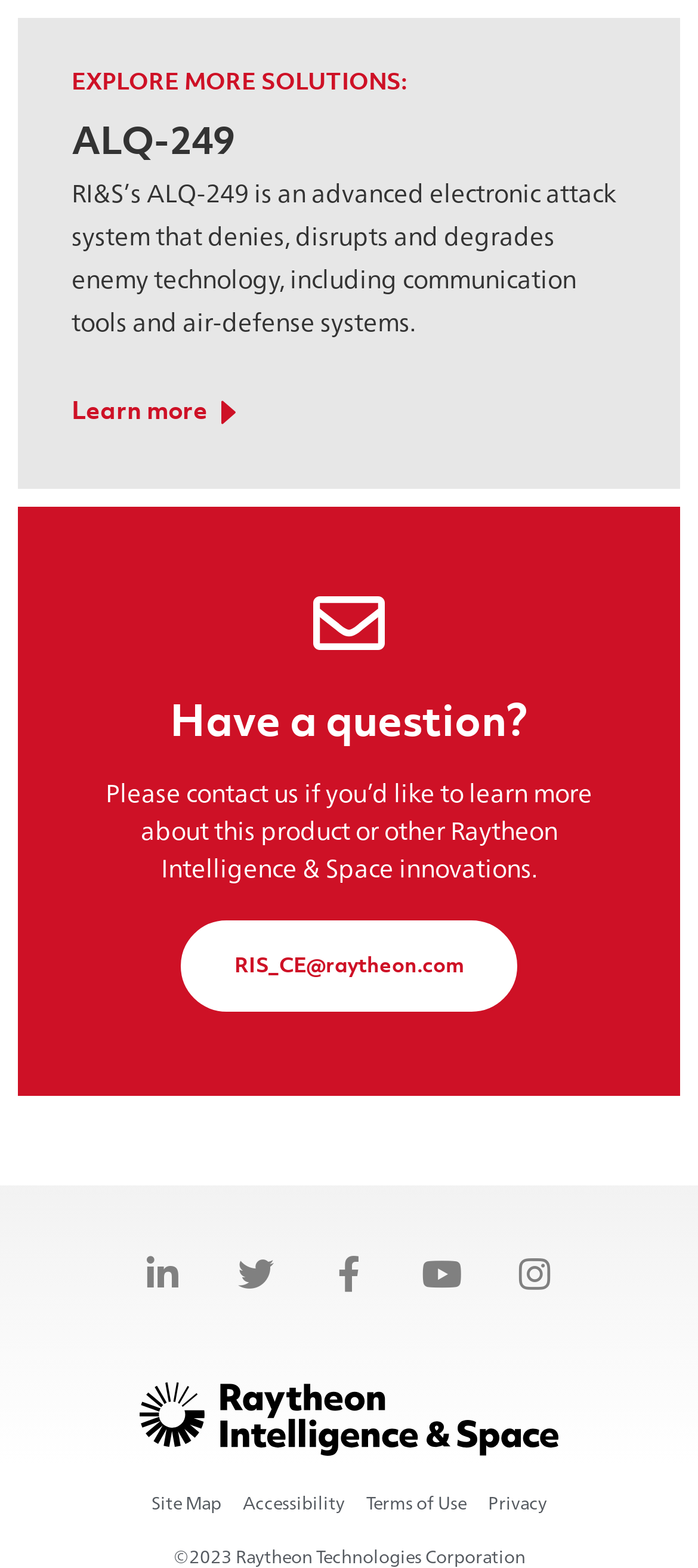What is the purpose of the ALQ-249 system?
Based on the image, answer the question with a single word or brief phrase.

Denies, disrupts and degrades enemy technology